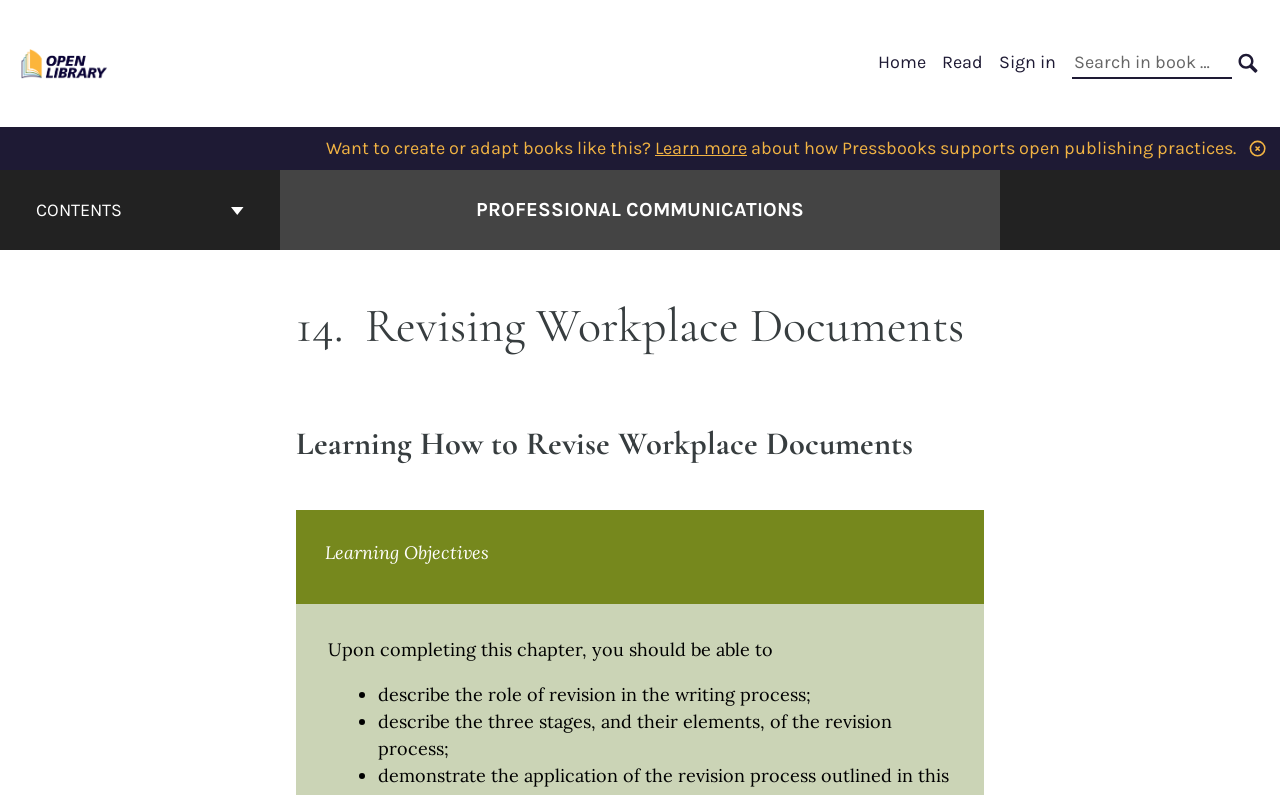Determine the bounding box coordinates of the clickable area required to perform the following instruction: "Search in book". The coordinates should be represented as four float numbers between 0 and 1: [left, top, right, bottom].

[0.966, 0.063, 0.984, 0.097]